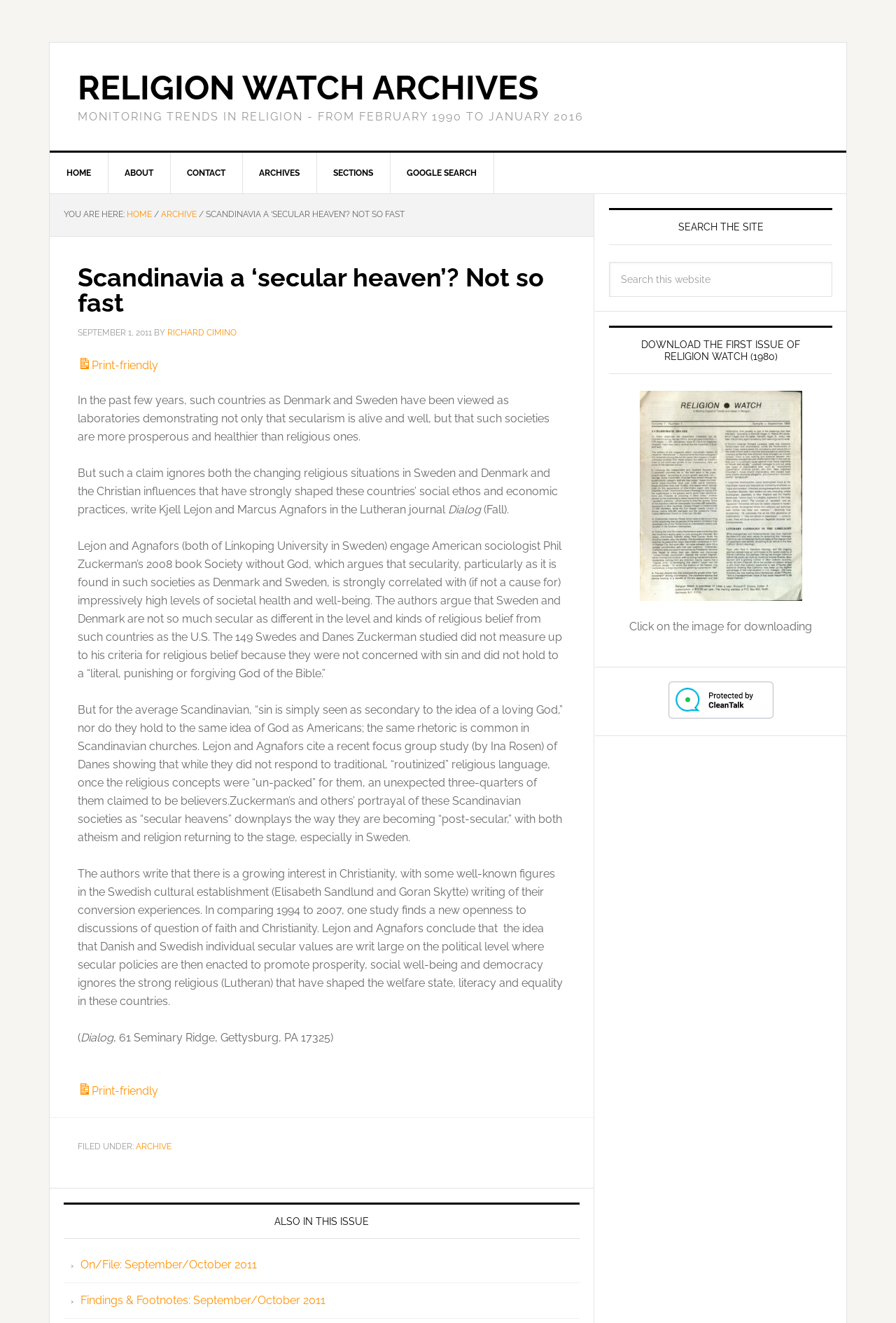Provide the bounding box coordinates of the HTML element this sentence describes: "name="s" placeholder="Search this website"". The bounding box coordinates consist of four float numbers between 0 and 1, i.e., [left, top, right, bottom].

[0.68, 0.198, 0.929, 0.224]